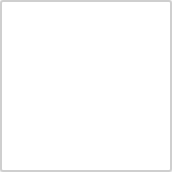Give a detailed account of the visual elements in the image.

The image titled "Children’s Choir (closeup)" captures a vibrant moment featuring young choir members, emphasizing their expressions and emotions during a performance. The close-up perspective allows viewers to appreciate the enthusiasm and joy of the children as they participate in the musical event. This image is part of a series showcasing the Children’s Choir, highlighting their contributions and the communal spirit of praise through music. The surrounding context suggests a celebration or spiritual gathering, where music plays a central role in the worship experience.